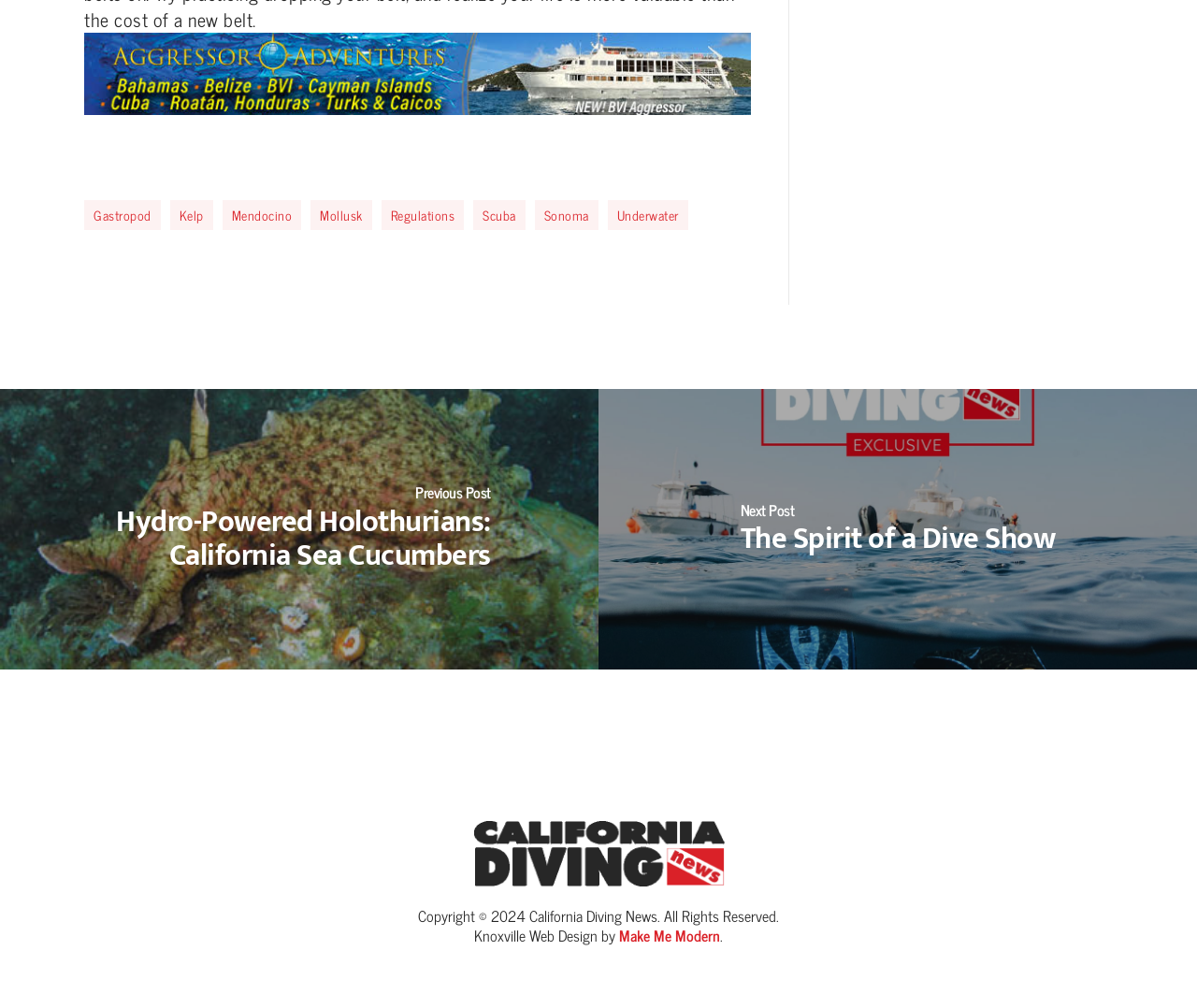Pinpoint the bounding box coordinates for the area that should be clicked to perform the following instruction: "Click on California Diving News".

[0.07, 0.105, 0.627, 0.135]